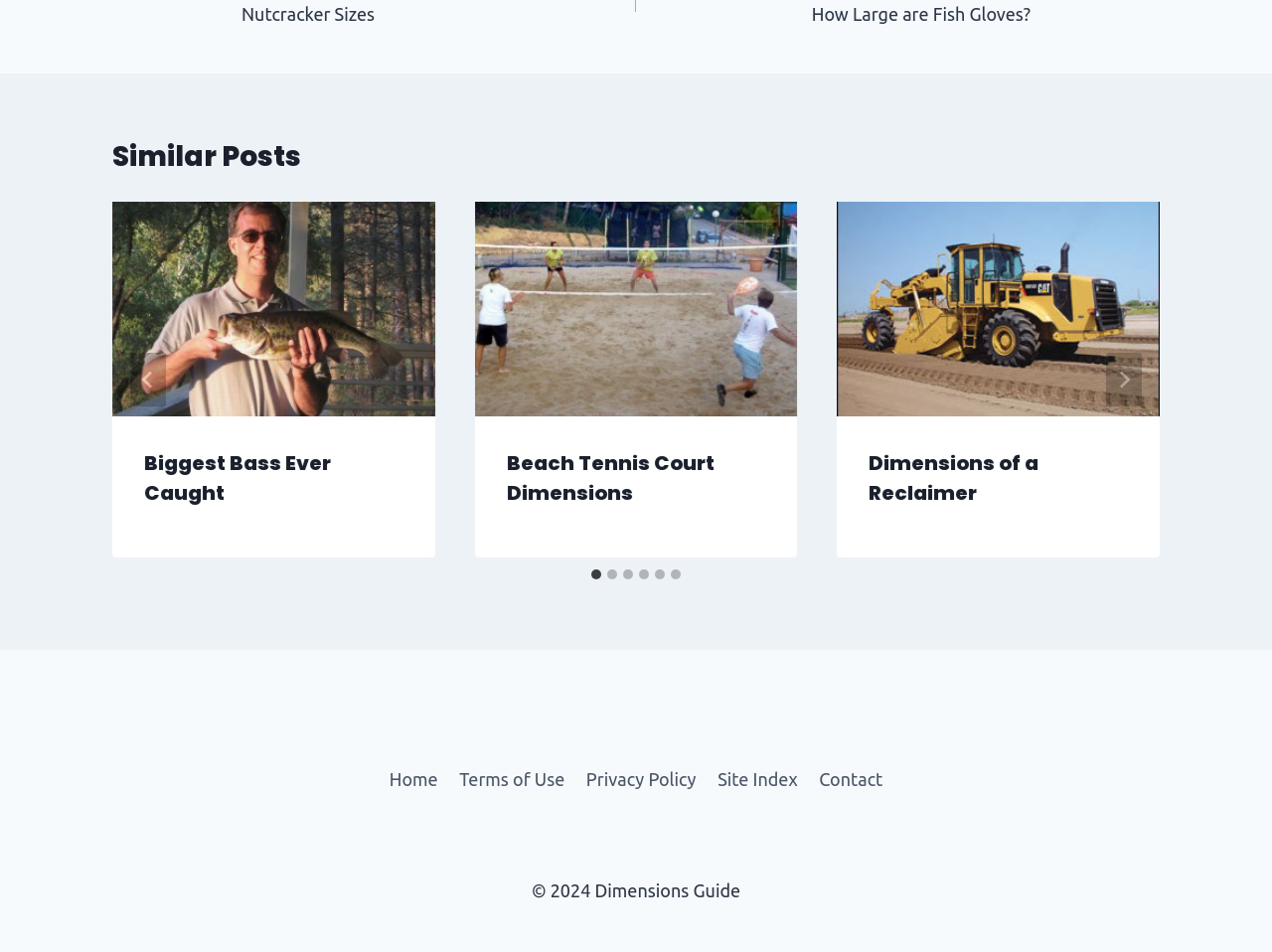Please provide the bounding box coordinates for the element that needs to be clicked to perform the instruction: "View the post 'Dimensions of a Reclaimer'". The coordinates must consist of four float numbers between 0 and 1, formatted as [left, top, right, bottom].

[0.658, 0.212, 0.912, 0.437]